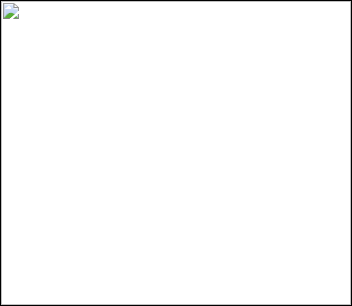Create an extensive and detailed description of the image.

The image features a delicious dessert known as Bananas Foster, a signature dish at Brennan’s, a renowned dining establishment located in the French Quarter of New Orleans. This dessert, famous for its rich sauce made from butter, brown sugar, cinnamon, and rum, is typically served over vanilla ice cream and ignites a sense of indulgence and celebration. The presentation adds to its appeal, showcasing the vibrant colors and textures that make it a feast for the eyes as well as the palate. Brennan’s is celebrated for its exceptional breakfast offerings, making this luxurious dessert an iconic part of the culinary experience in the city.